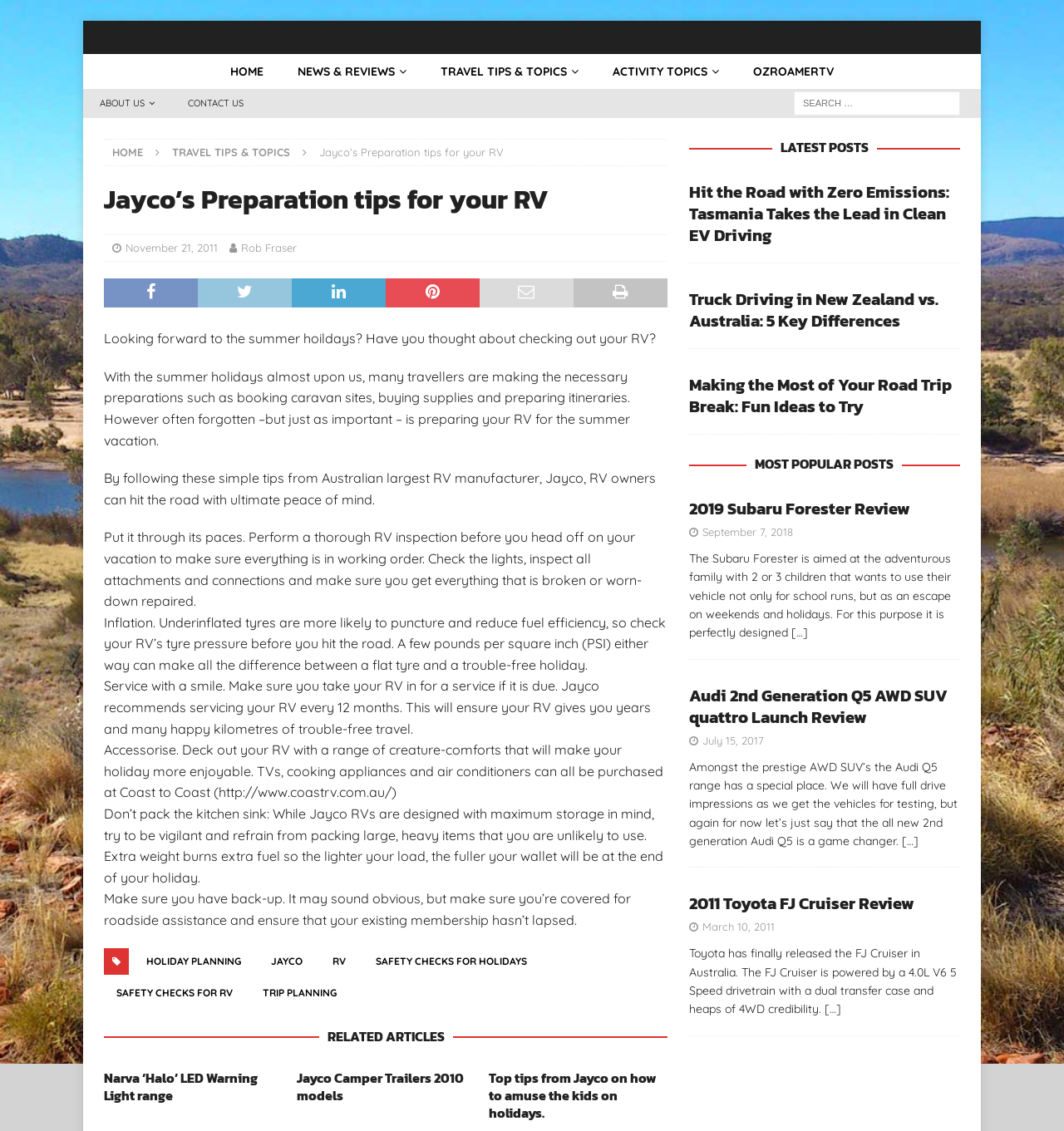Determine the bounding box coordinates for the area that needs to be clicked to fulfill this task: "Read about Narva ‘Halo’ LED Warning Light range". The coordinates must be given as four float numbers between 0 and 1, i.e., [left, top, right, bottom].

[0.098, 0.944, 0.242, 0.977]